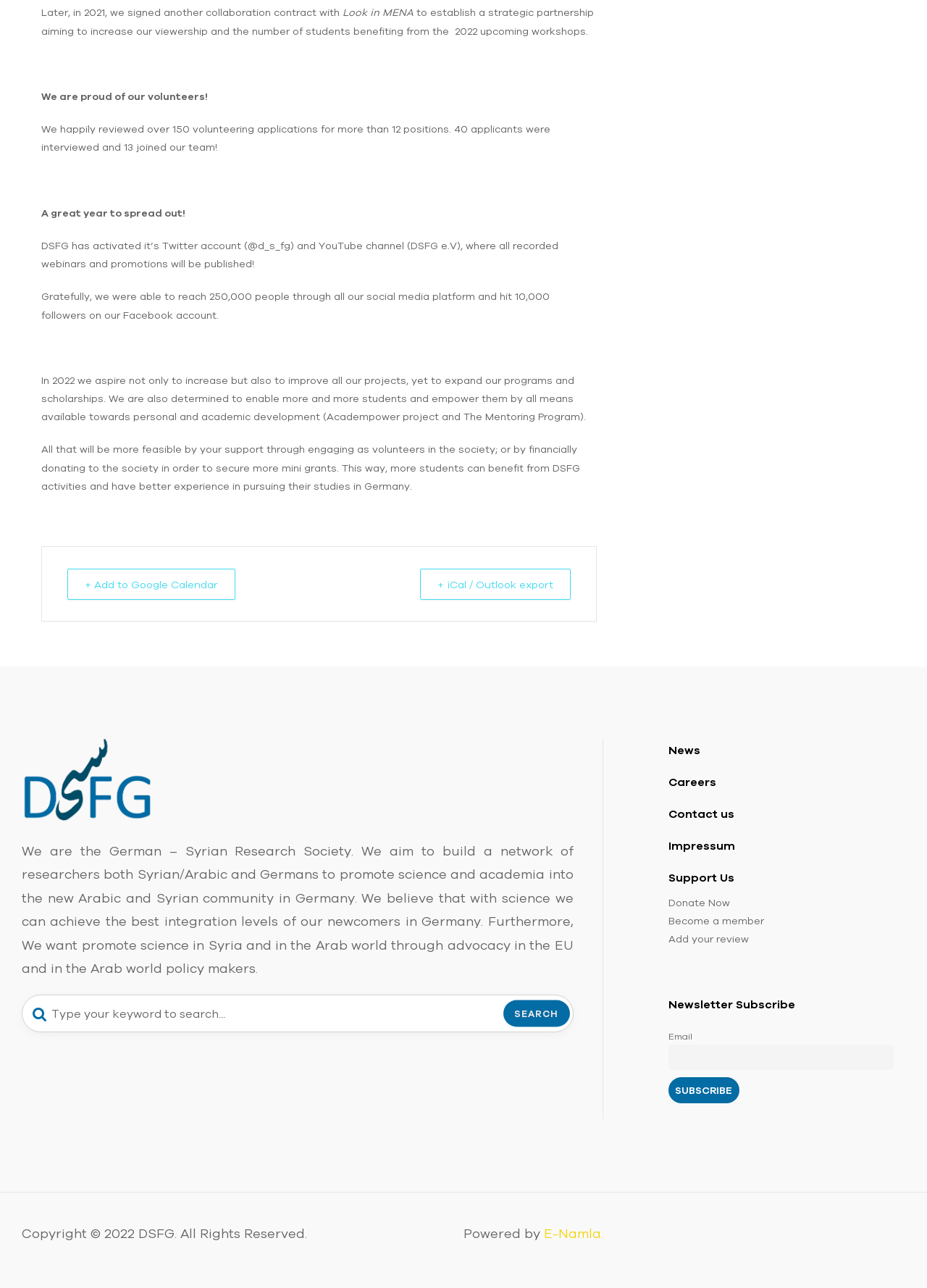Pinpoint the bounding box coordinates of the clickable element to carry out the following instruction: "Search for a keyword."

[0.023, 0.772, 0.618, 0.802]